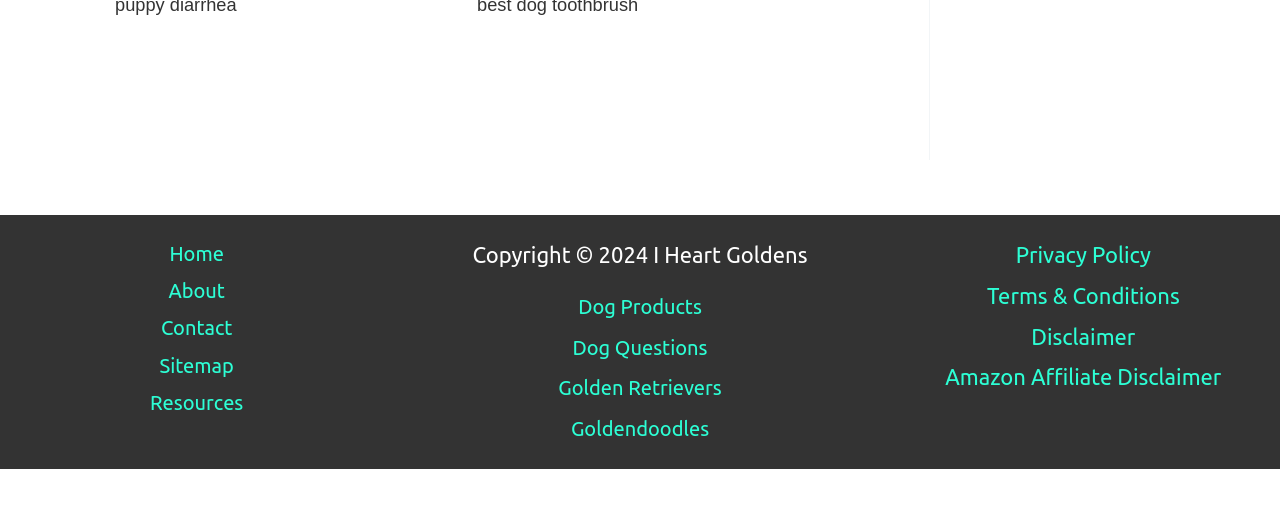What is the name of the website?
Provide a thorough and detailed answer to the question.

The copyright information at the bottom of the webpage mentions 'Copyright © 2024 I Heart Goldens', which suggests that the name of the website is 'I Heart Goldens'.